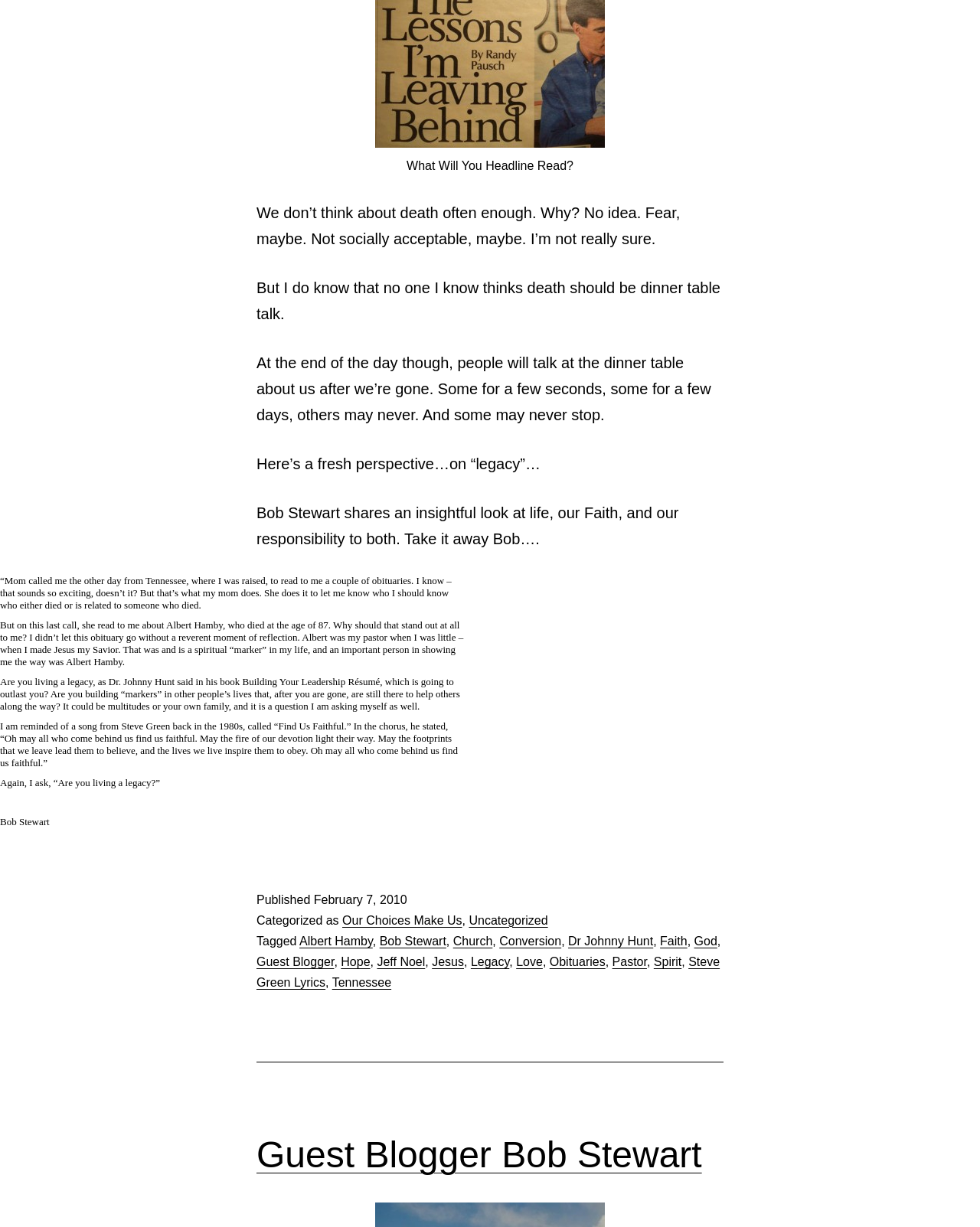Please determine the bounding box coordinates for the UI element described as: "Love".

[0.527, 0.779, 0.554, 0.789]